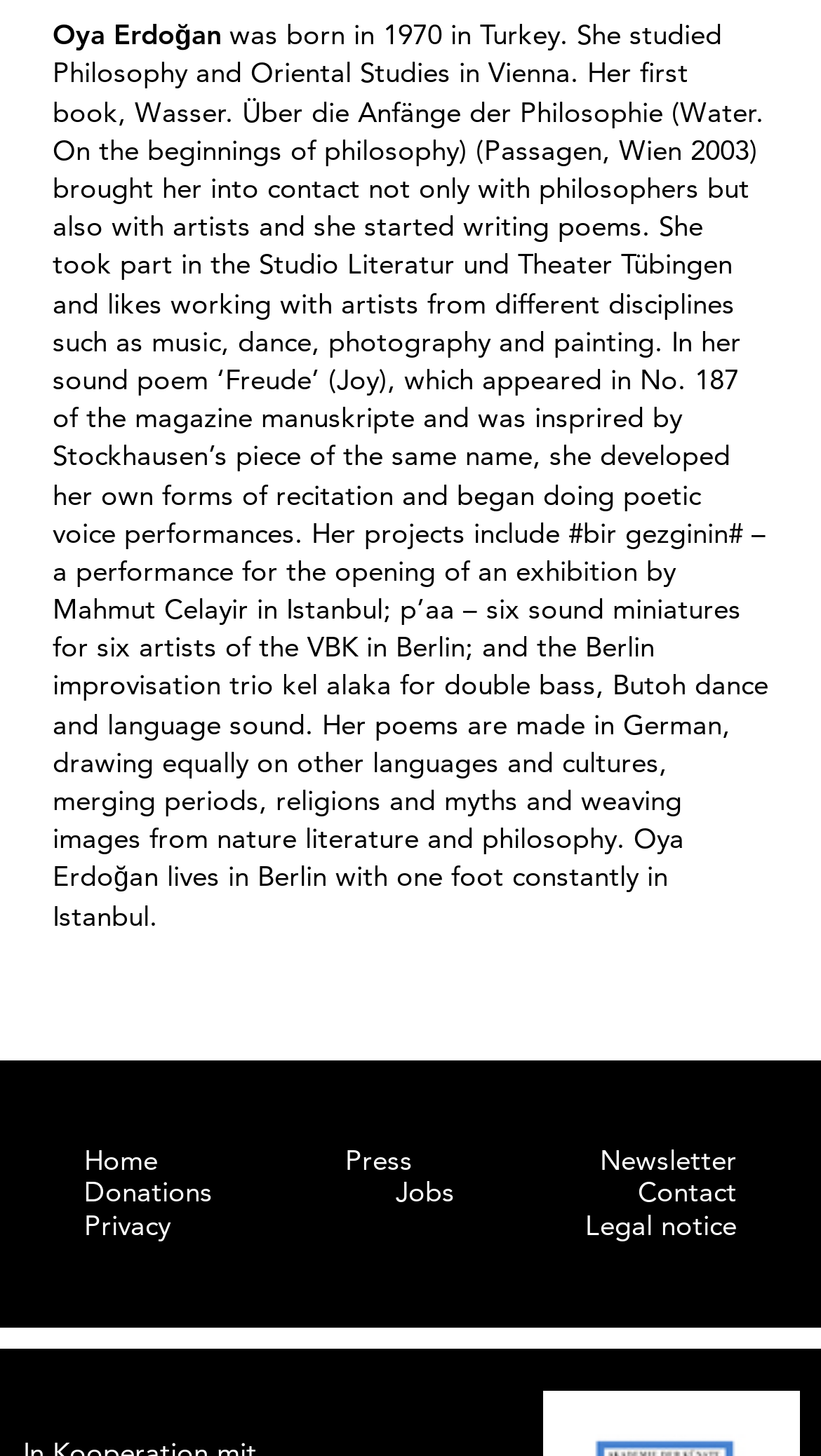Identify the bounding box for the UI element specified in this description: "Contact". The coordinates must be four float numbers between 0 and 1, formatted as [left, top, right, bottom].

[0.777, 0.808, 0.897, 0.831]